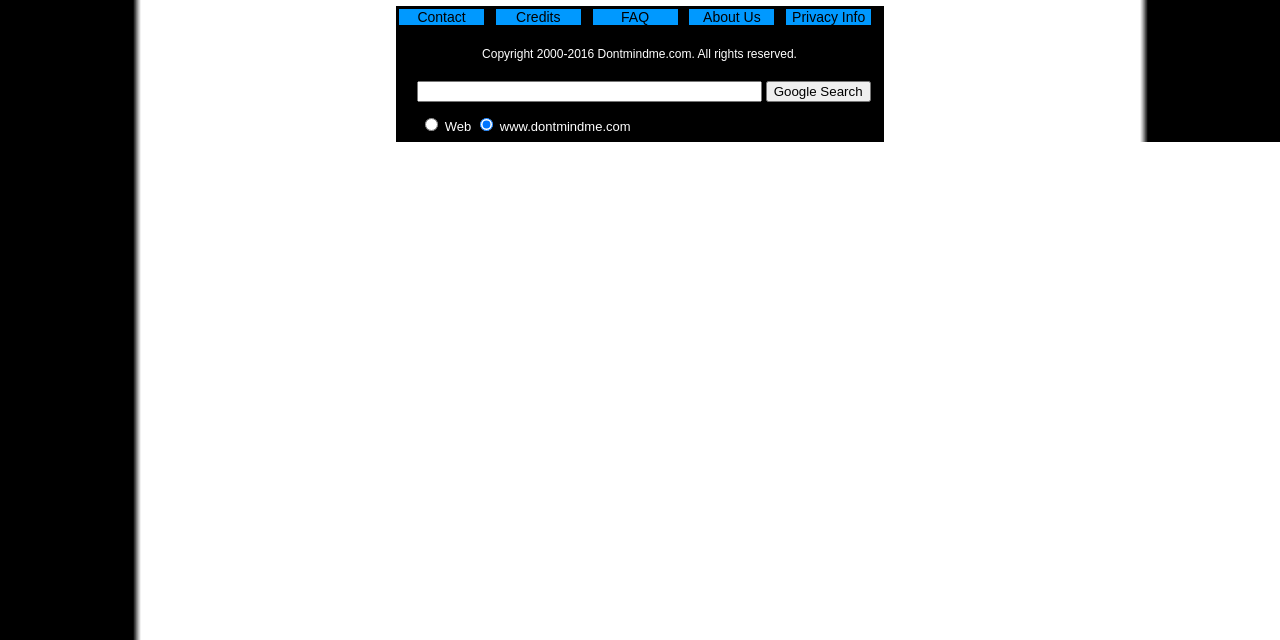From the webpage screenshot, predict the bounding box coordinates (top-left x, top-left y, bottom-right x, bottom-right y) for the UI element described here: About Us

[0.539, 0.014, 0.605, 0.039]